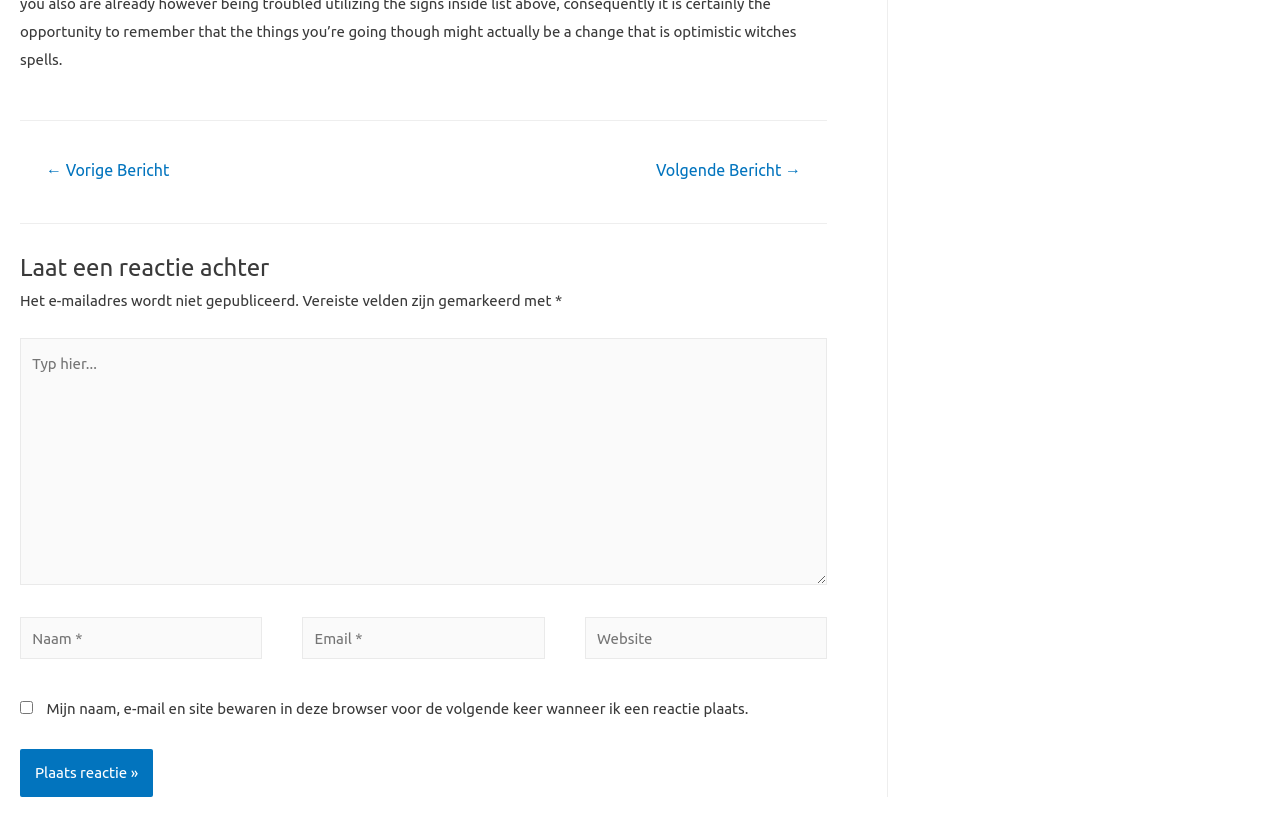Provide your answer to the question using just one word or phrase: What information is required to leave a comment?

Name and email